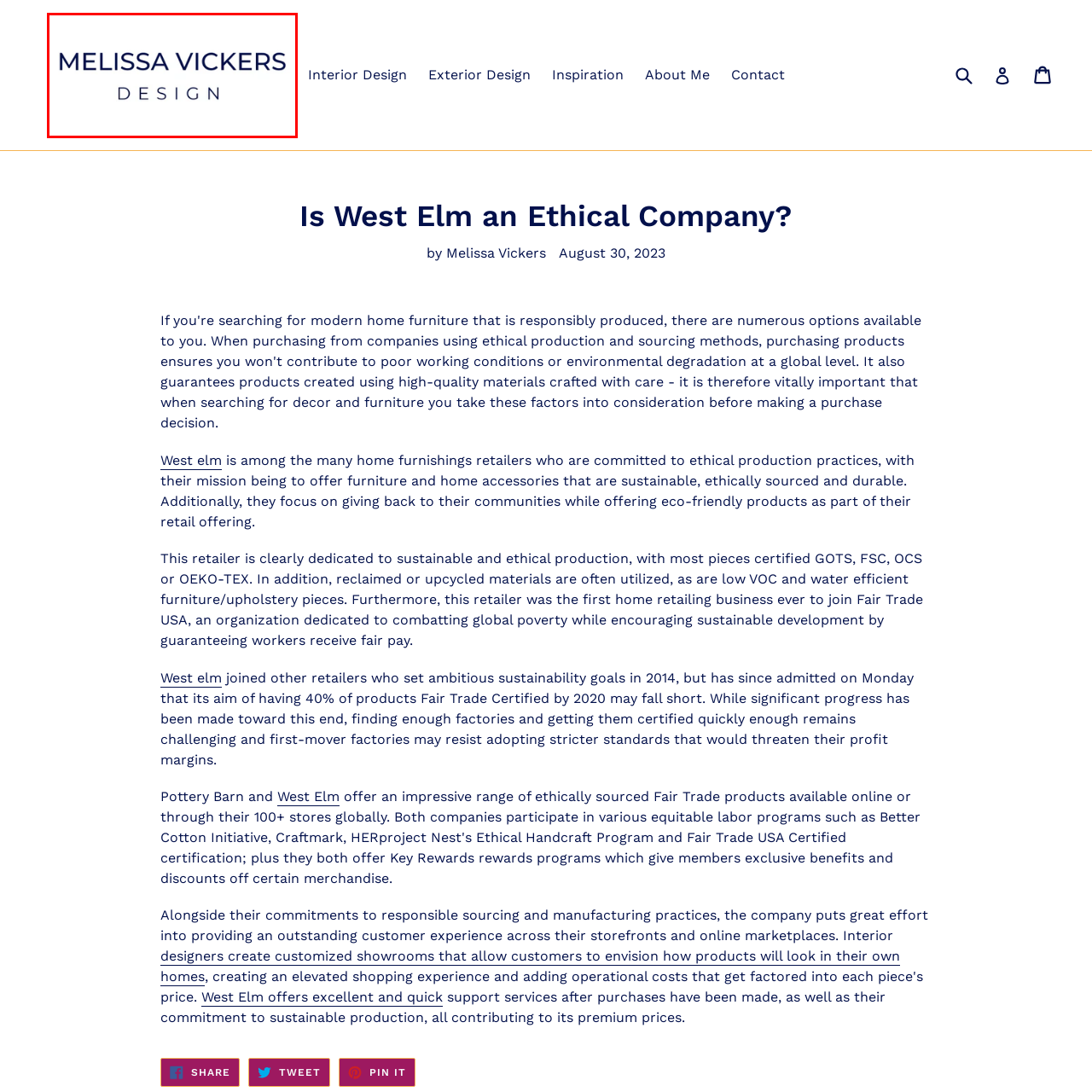Observe the content highlighted by the red box and supply a one-word or short phrase answer to the question: What is the word that follows 'MELISSA VICKERS' in the logo?

DESIGN